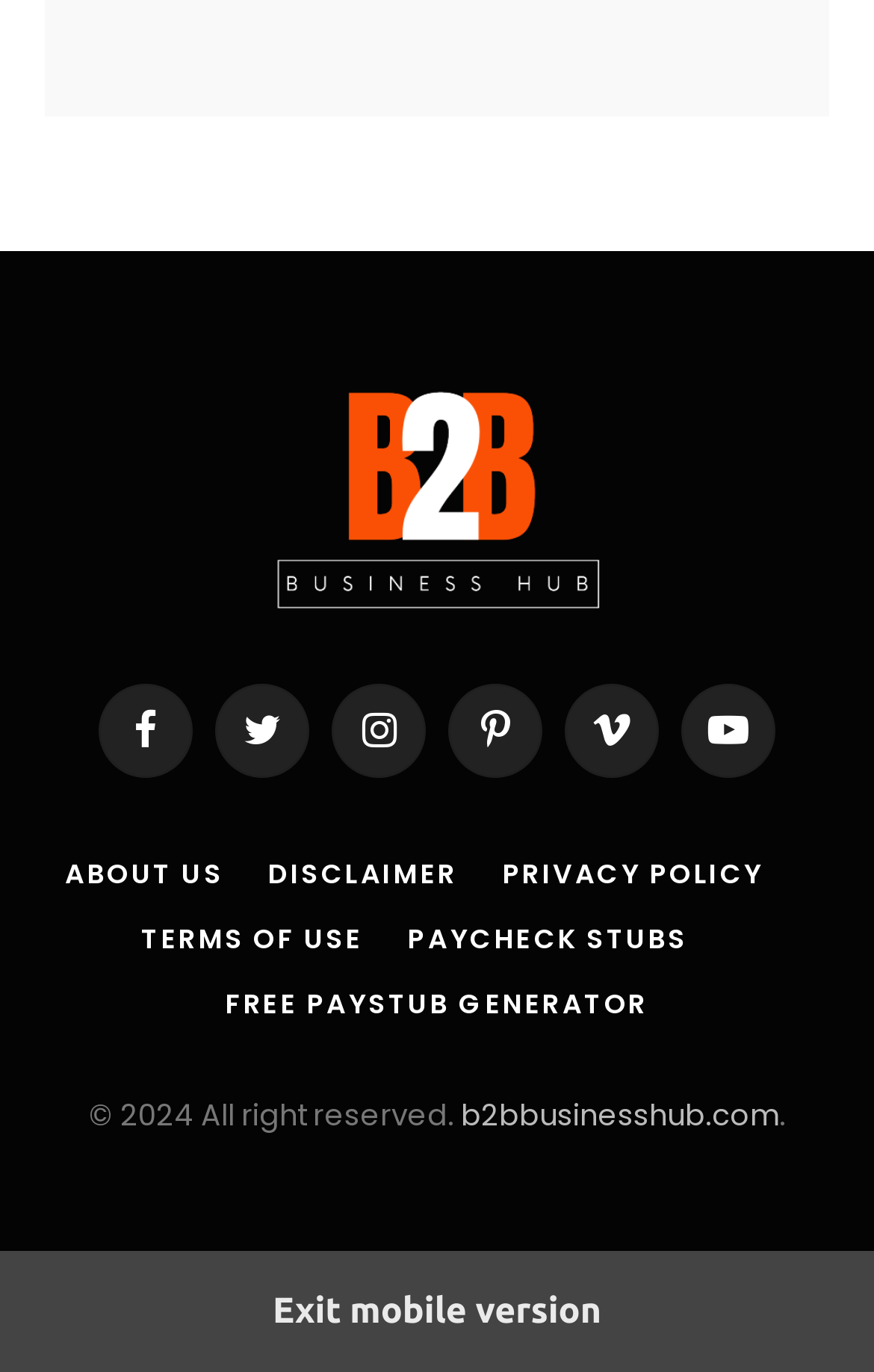For the element described, predict the bounding box coordinates as (top-left x, top-left y, bottom-right x, bottom-right y). All values should be between 0 and 1. Element description: Vimeo

[0.646, 0.499, 0.754, 0.567]